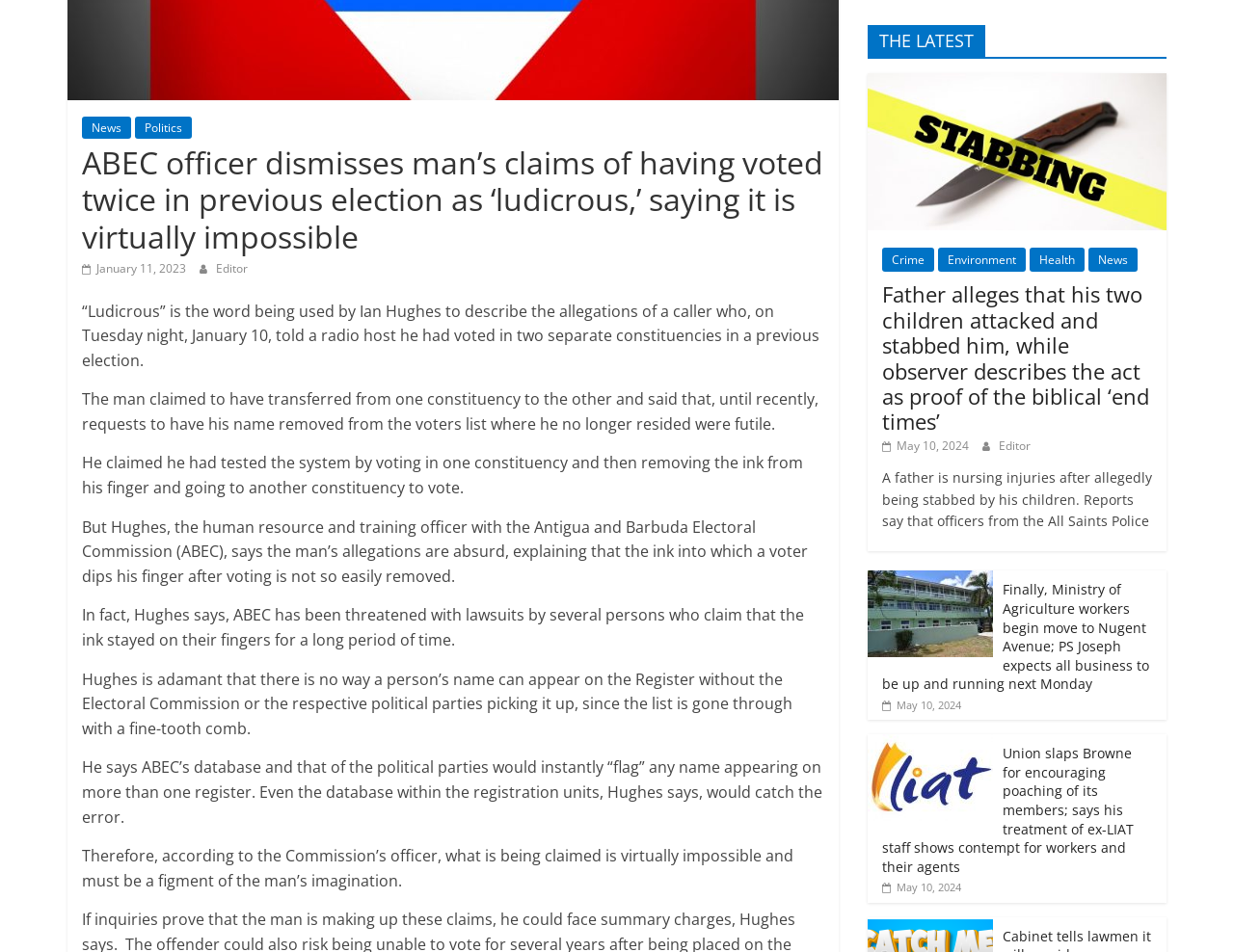Given the webpage screenshot, identify the bounding box of the UI element that matches this description: "May 10, 2024May 10, 2024".

[0.715, 0.459, 0.785, 0.476]